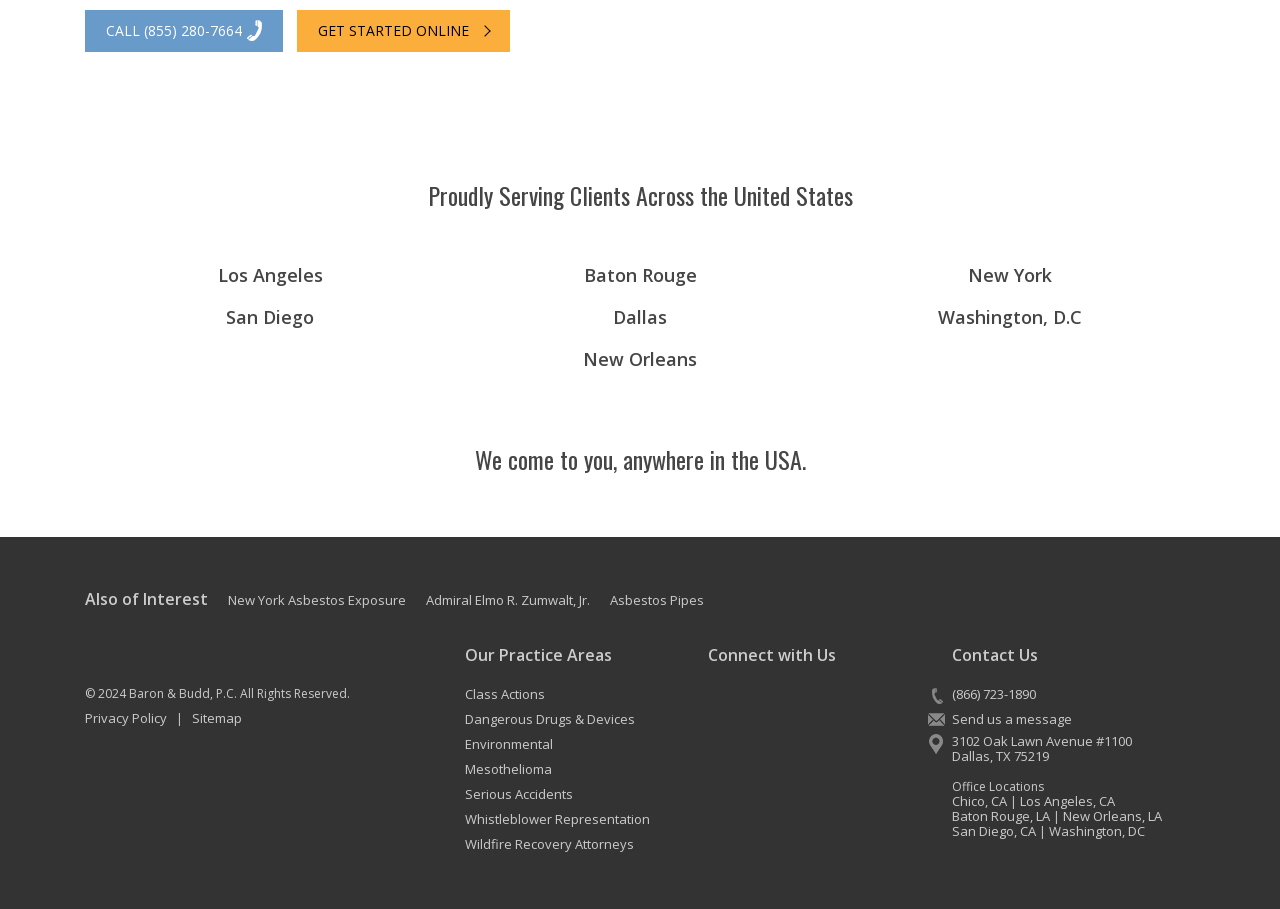Using the webpage screenshot, locate the HTML element that fits the following description and provide its bounding box: "New York Asbestos Exposure".

[0.178, 0.65, 0.317, 0.669]